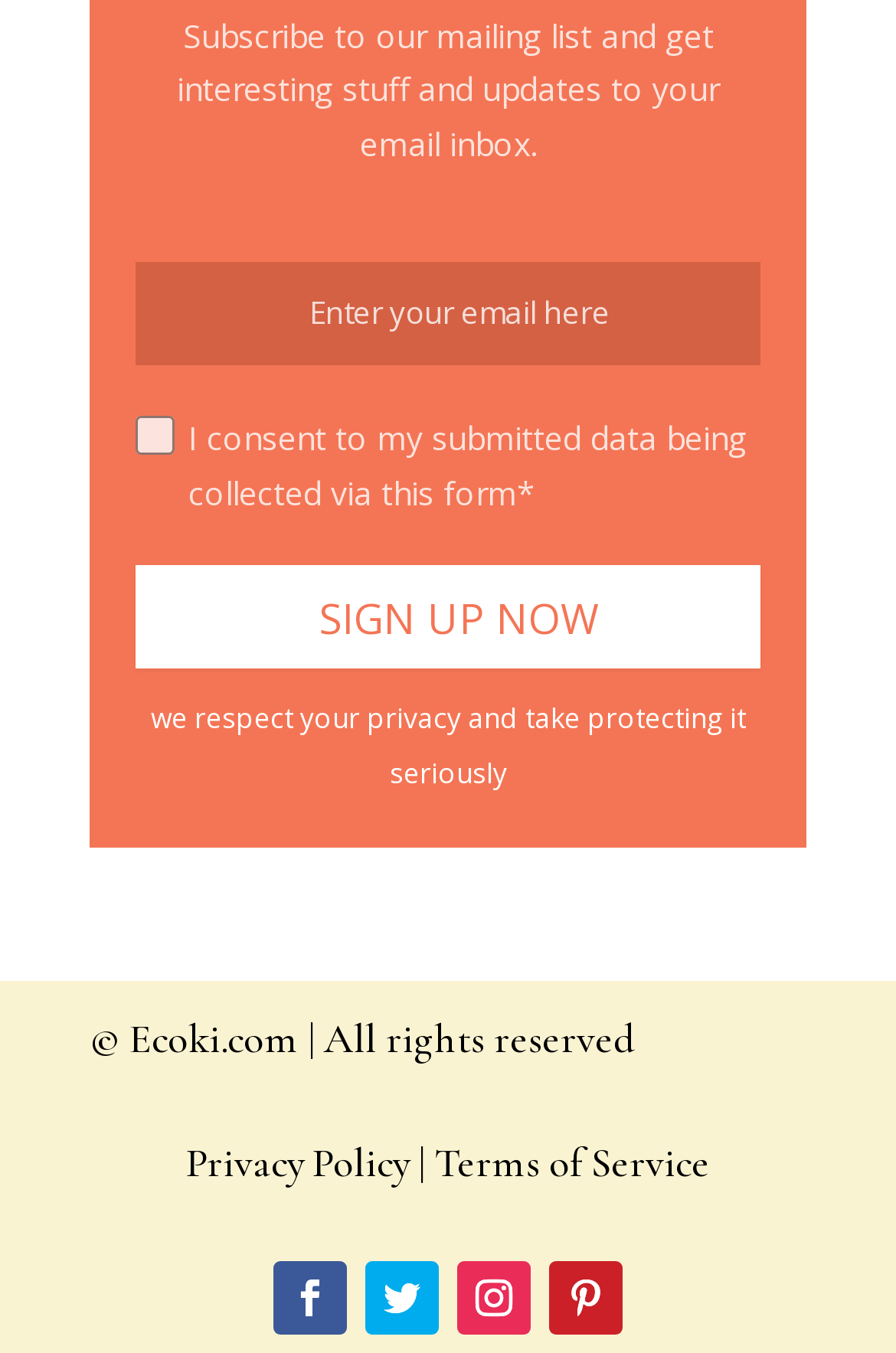Find and indicate the bounding box coordinates of the region you should select to follow the given instruction: "View Terms of Service".

[0.485, 0.84, 0.792, 0.878]